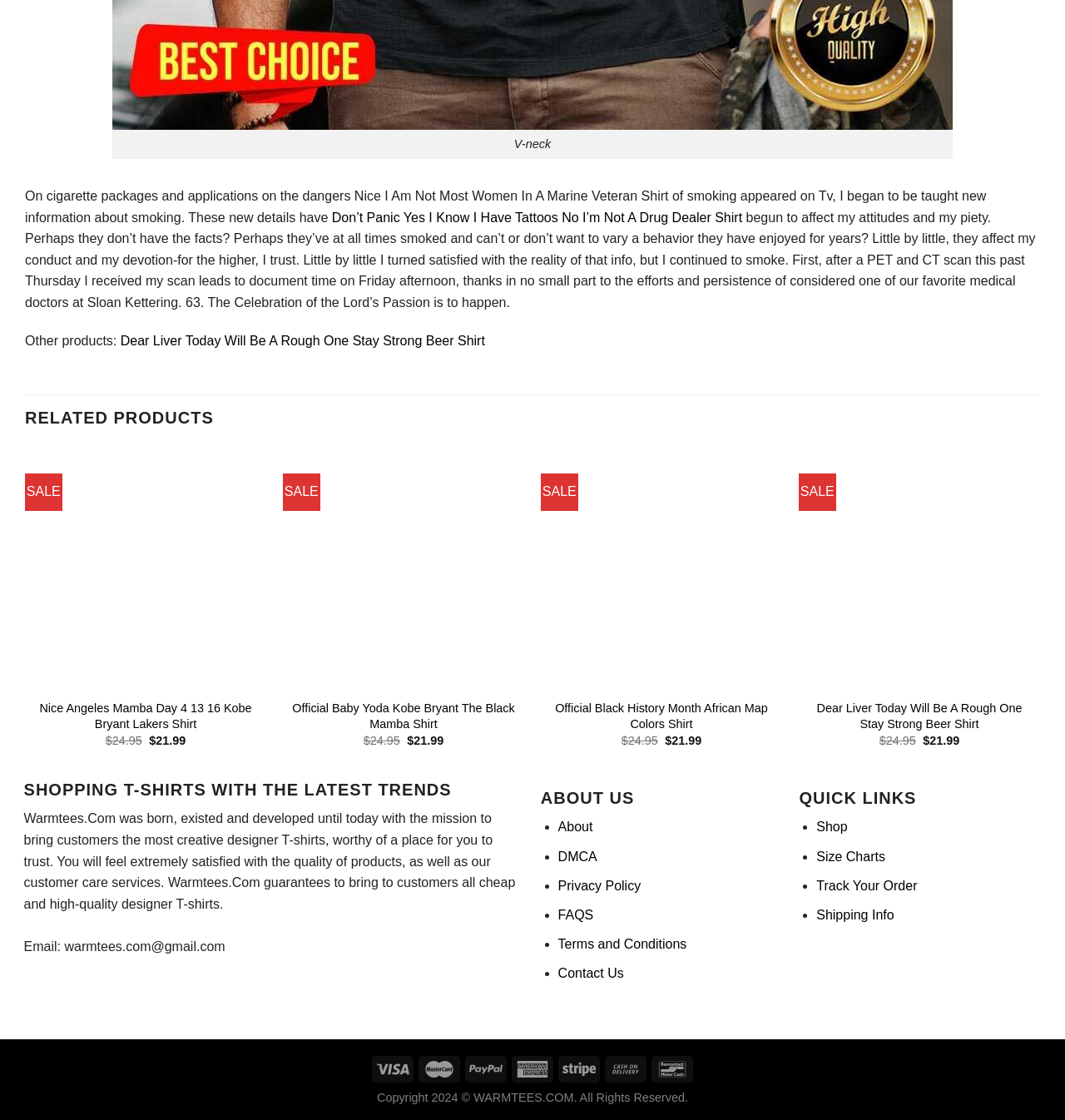Please mark the bounding box coordinates of the area that should be clicked to carry out the instruction: "Click on the 'Wishlist' button".

[0.217, 0.408, 0.241, 0.431]